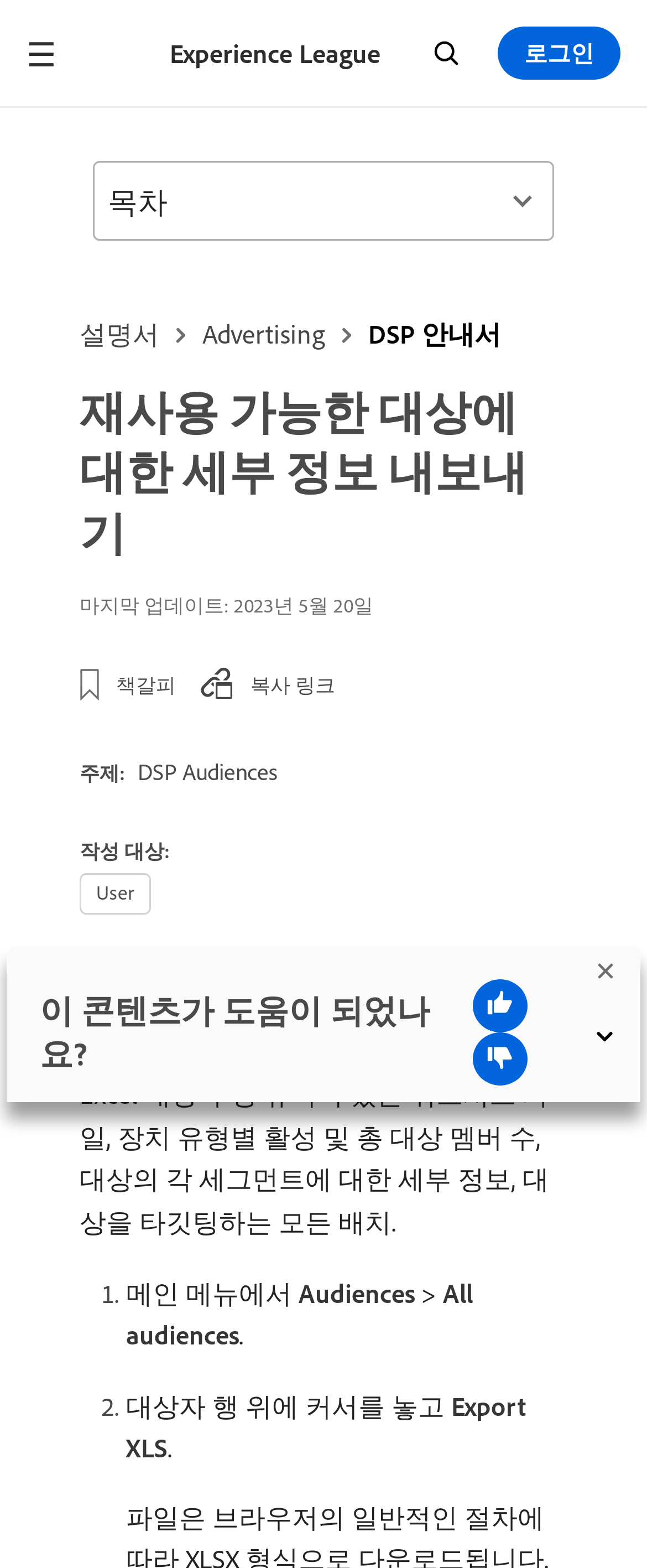What is the purpose of the button with the navigation menu icon?
Examine the image closely and answer the question with as much detail as possible.

I found the purpose of the button by looking at the button element that has a navigation menu icon and reading the element description, which is 'Navigation menu'.